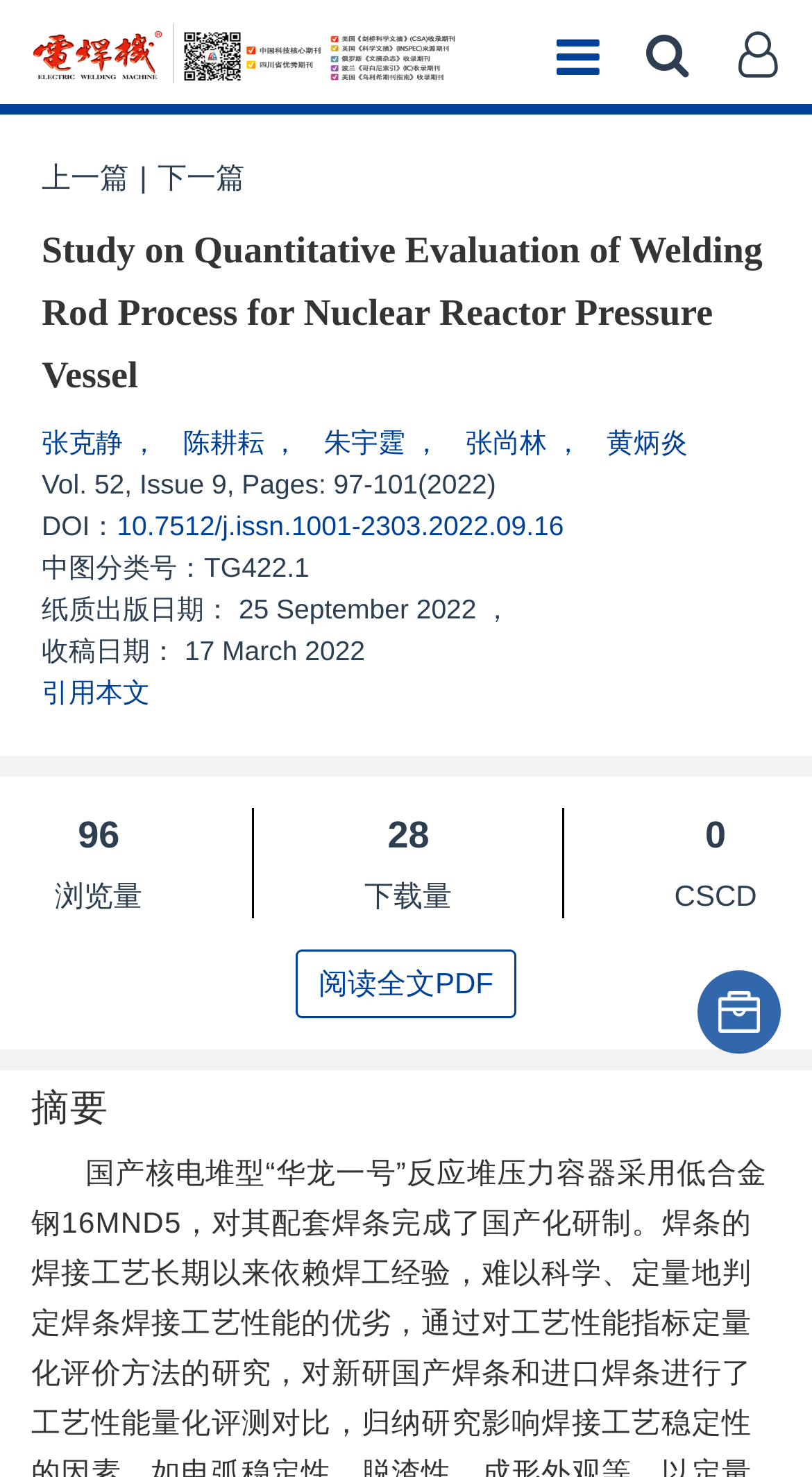Provide a single word or phrase to answer the given question: 
How many times has the article been viewed?

96